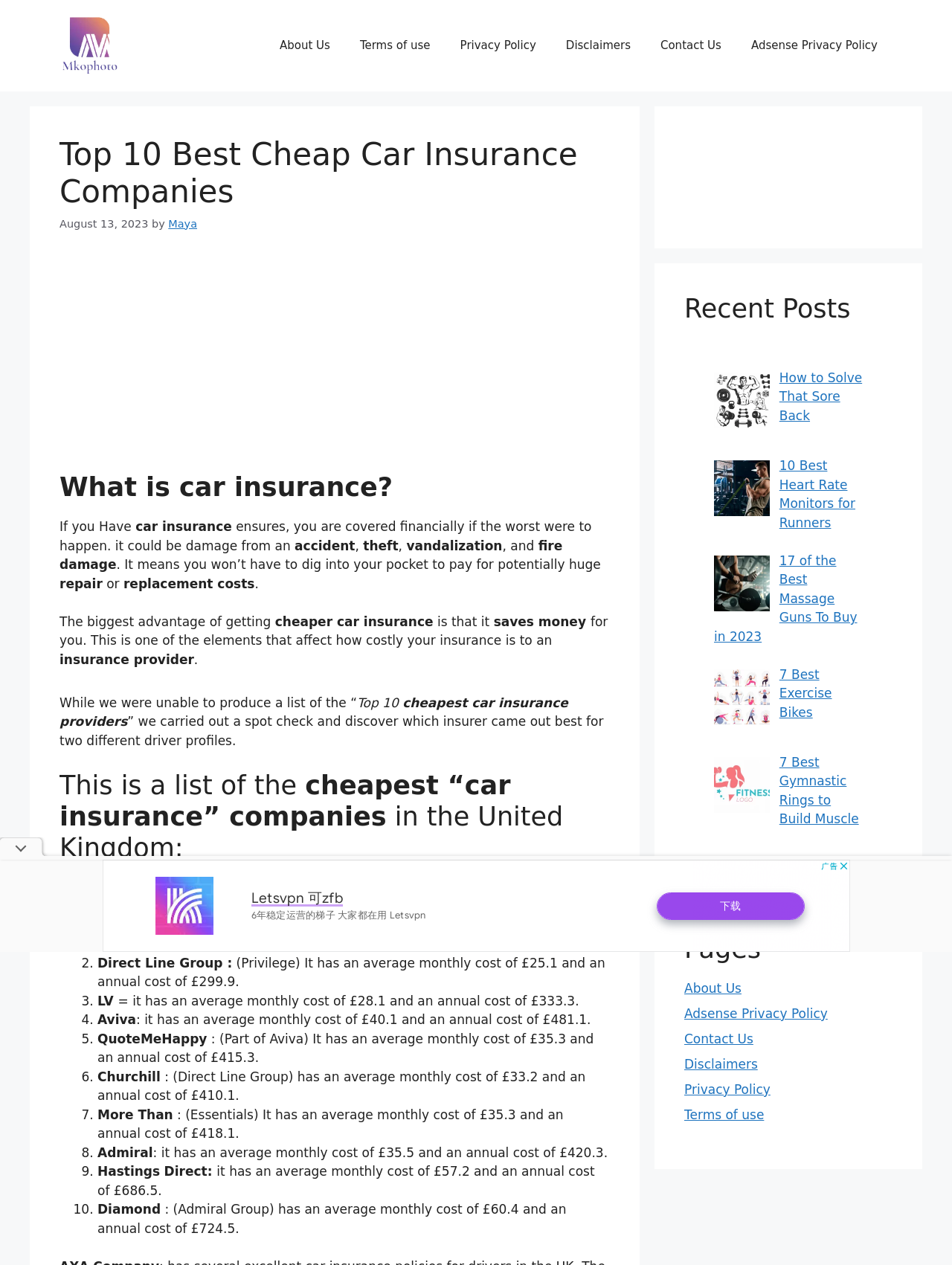Please mark the clickable region by giving the bounding box coordinates needed to complete this instruction: "Click on the 'Contact Us' link".

[0.678, 0.018, 0.773, 0.054]